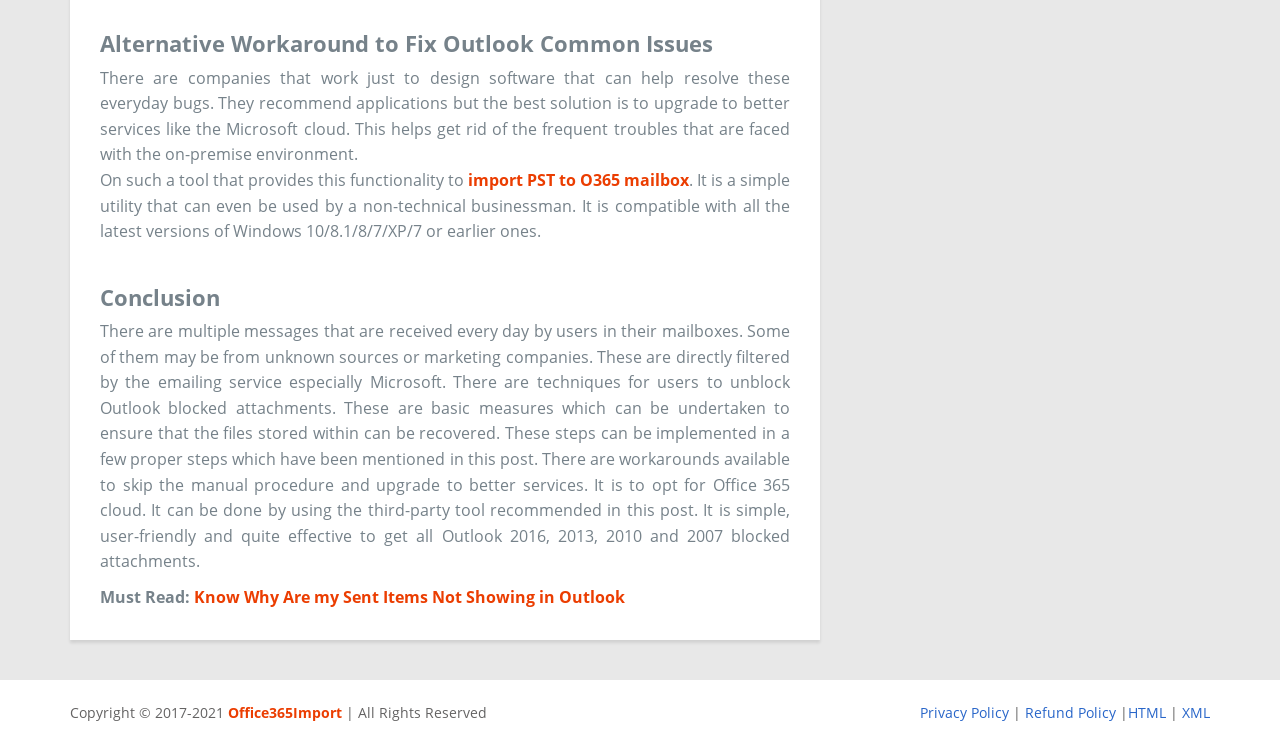How many links are there in the conclusion section?
Please answer the question as detailed as possible based on the image.

In the conclusion section, there is only one link, which is 'Know Why Are my Sent Items Not Showing in Outlook'.